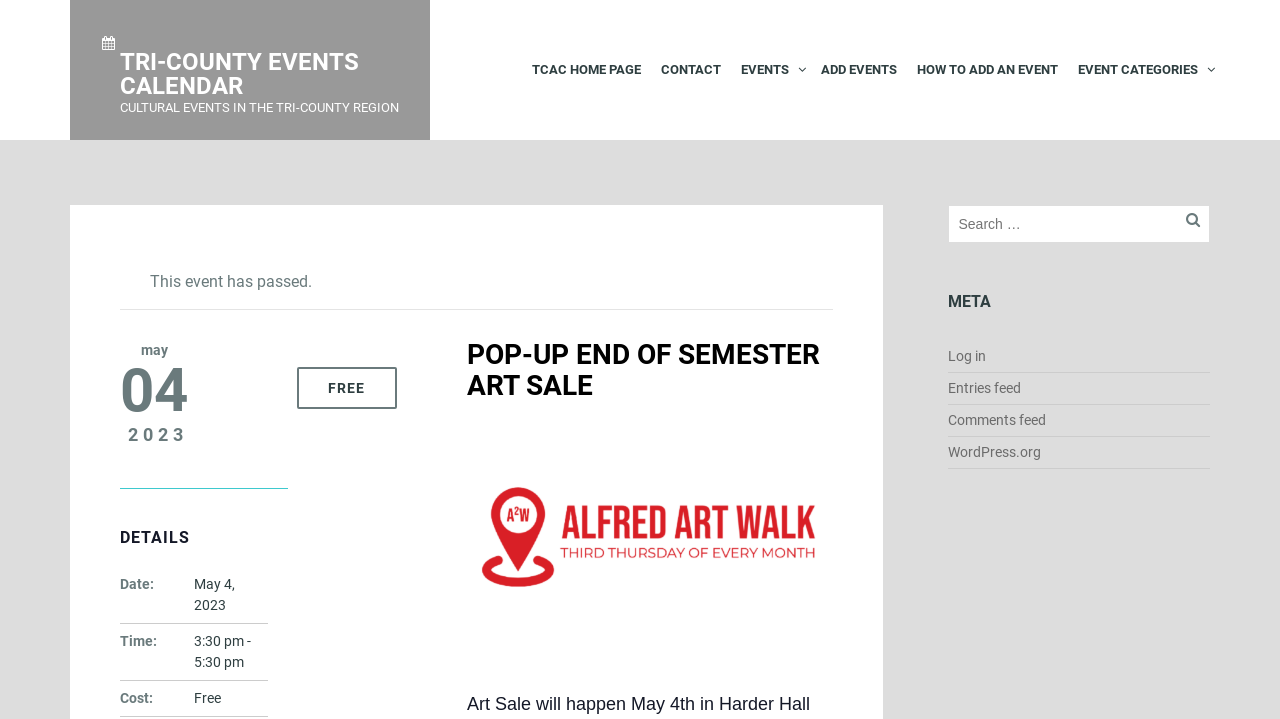Determine the bounding box coordinates for the region that must be clicked to execute the following instruction: "go to Tri-County Events Calendar home page".

[0.408, 0.07, 0.509, 0.125]